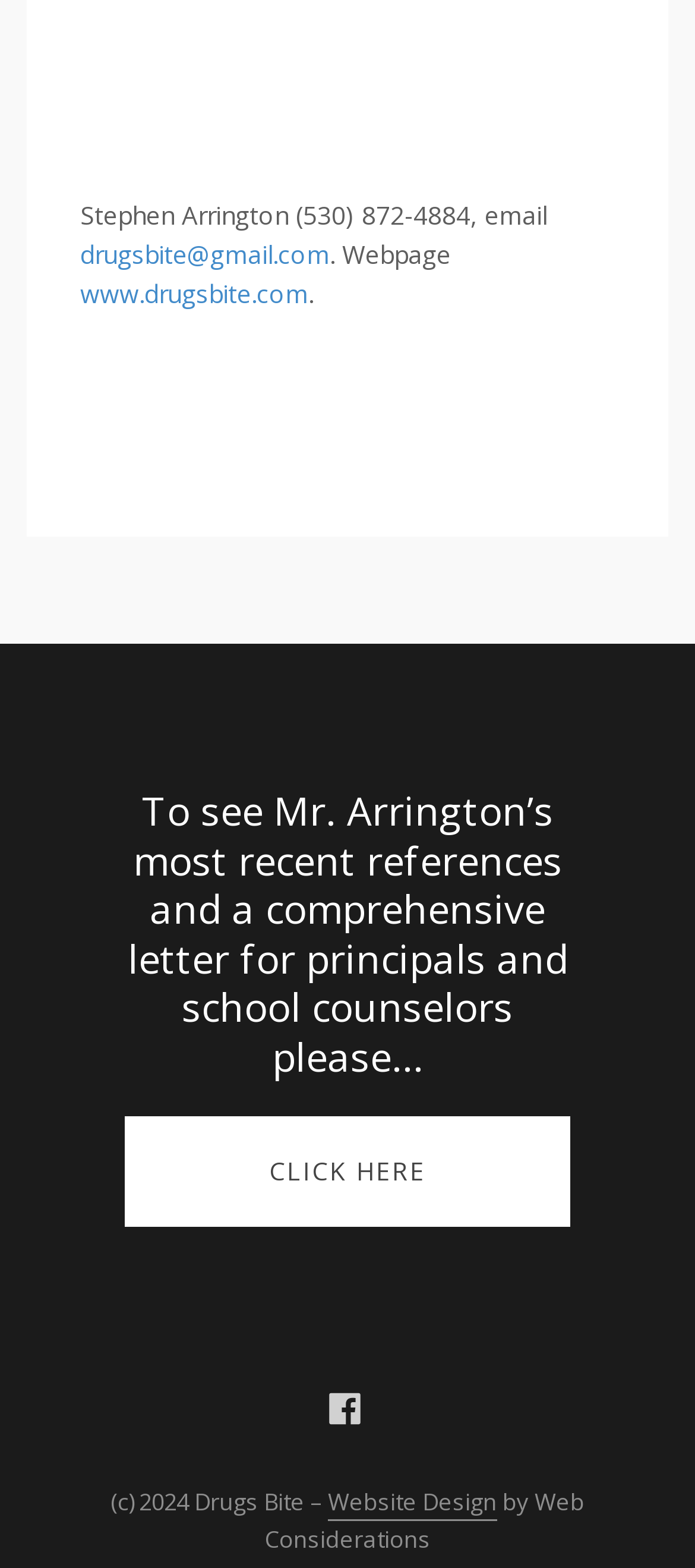What can be accessed by clicking 'CLICK HERE'?
Look at the image and respond with a one-word or short phrase answer.

References and a comprehensive letter